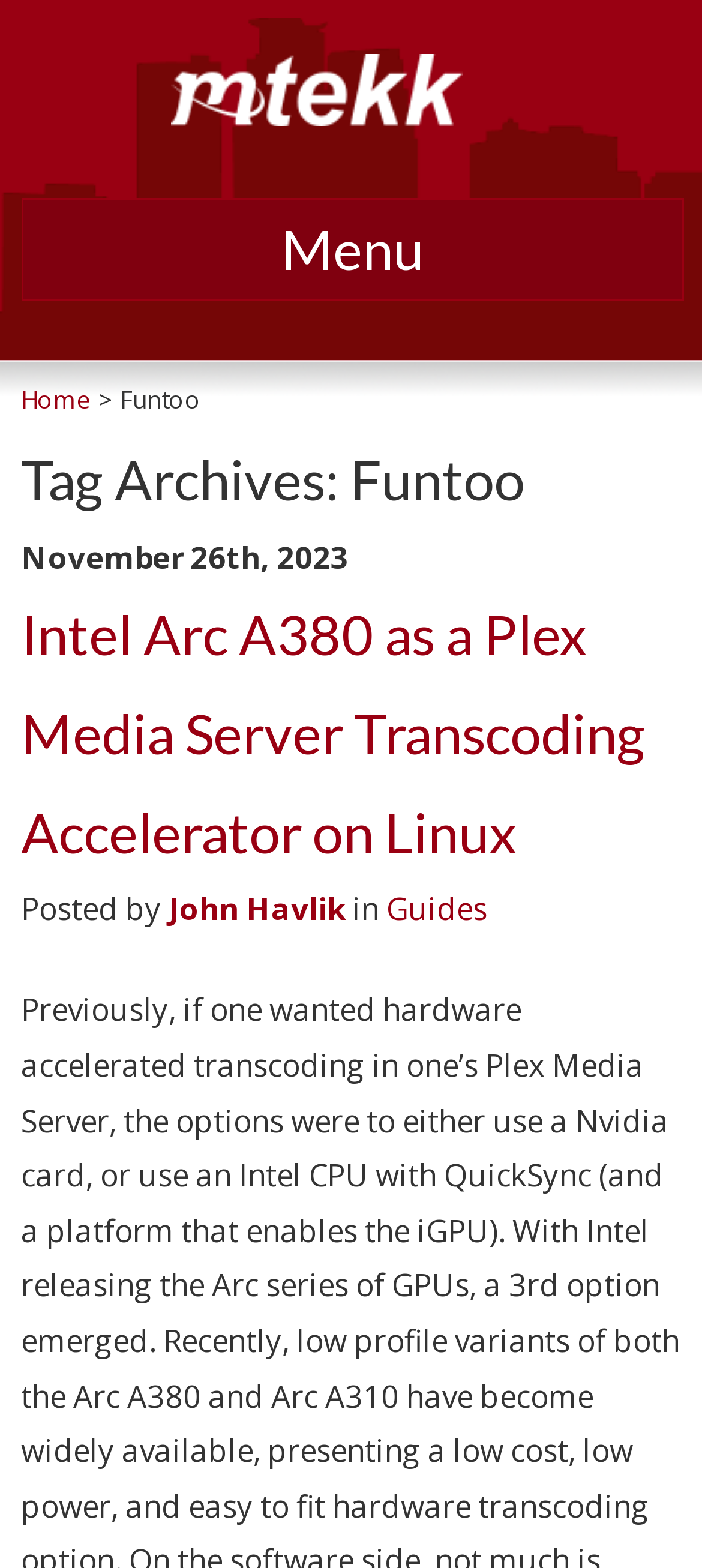What is the name of the blog?
Please give a well-detailed answer to the question.

The name of the blog can be found in the image element at the top of the page, which contains the text 'mtekk's Crib'.